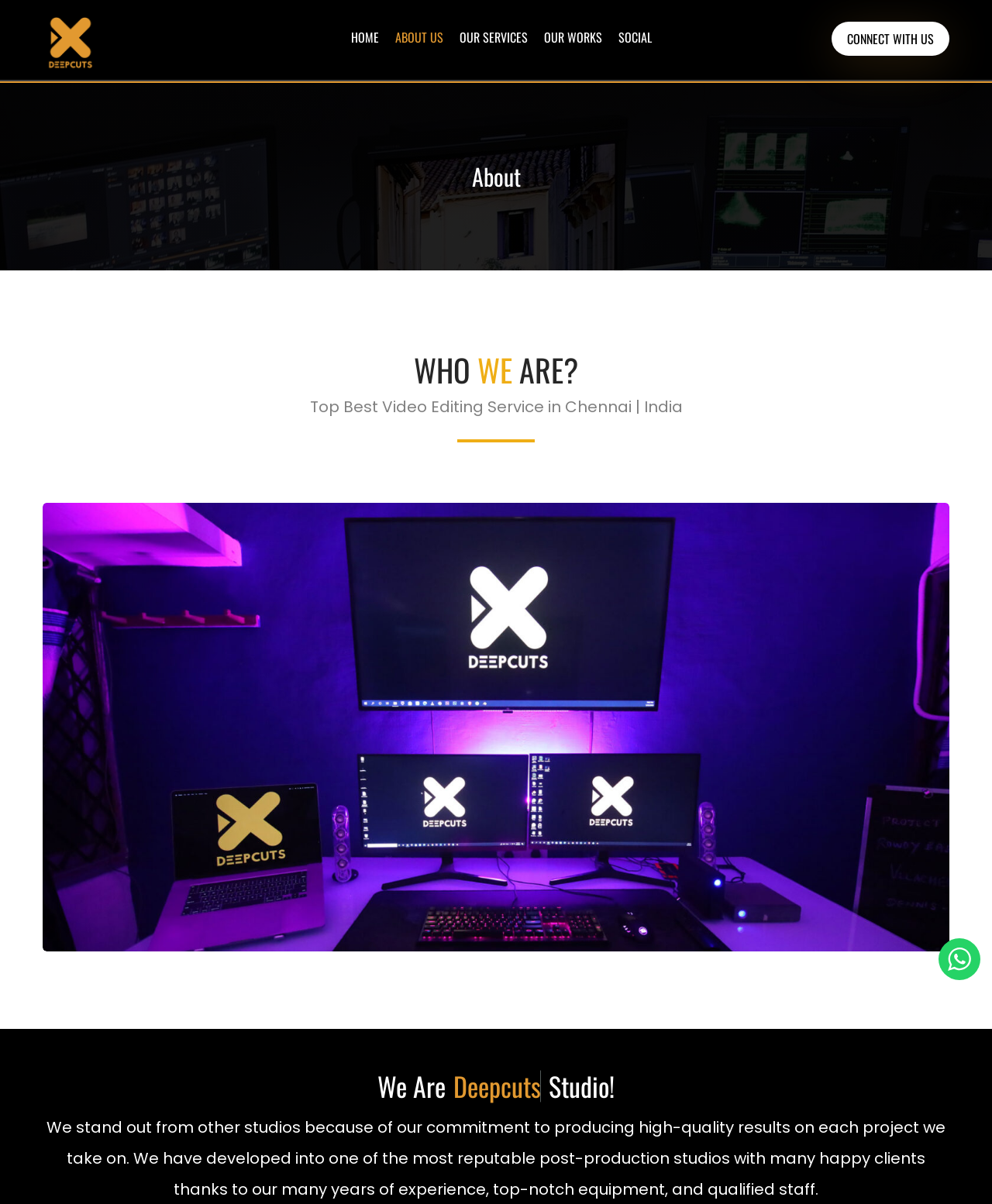Provide the bounding box coordinates in the format (top-left x, top-left y, bottom-right x, bottom-right y). All values are floating point numbers between 0 and 1. Determine the bounding box coordinate of the UI element described as: Home

[0.354, 0.017, 0.382, 0.045]